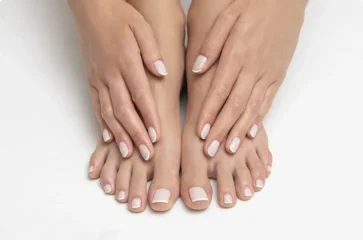Offer a detailed explanation of the image's components.

The image features a close-up view of well-manicured hands and feet, showcasing a delicate and polished appearance. The feet, positioned elegantly, highlight neatly trimmed toenails painted in a soft shade, complemented by a subtle French tip design. Resting atop the feet, the hands are also manicured, with nails matched in a light, glossy hue, enhancing the overall aesthetic of grooming and care. This visual demonstrates the luxurious results of pedicure services, emphasizing elegance and attention to detail in beauty treatments, perfect for showcasing the pampering experiences offered at a salon specializing in such treatments.